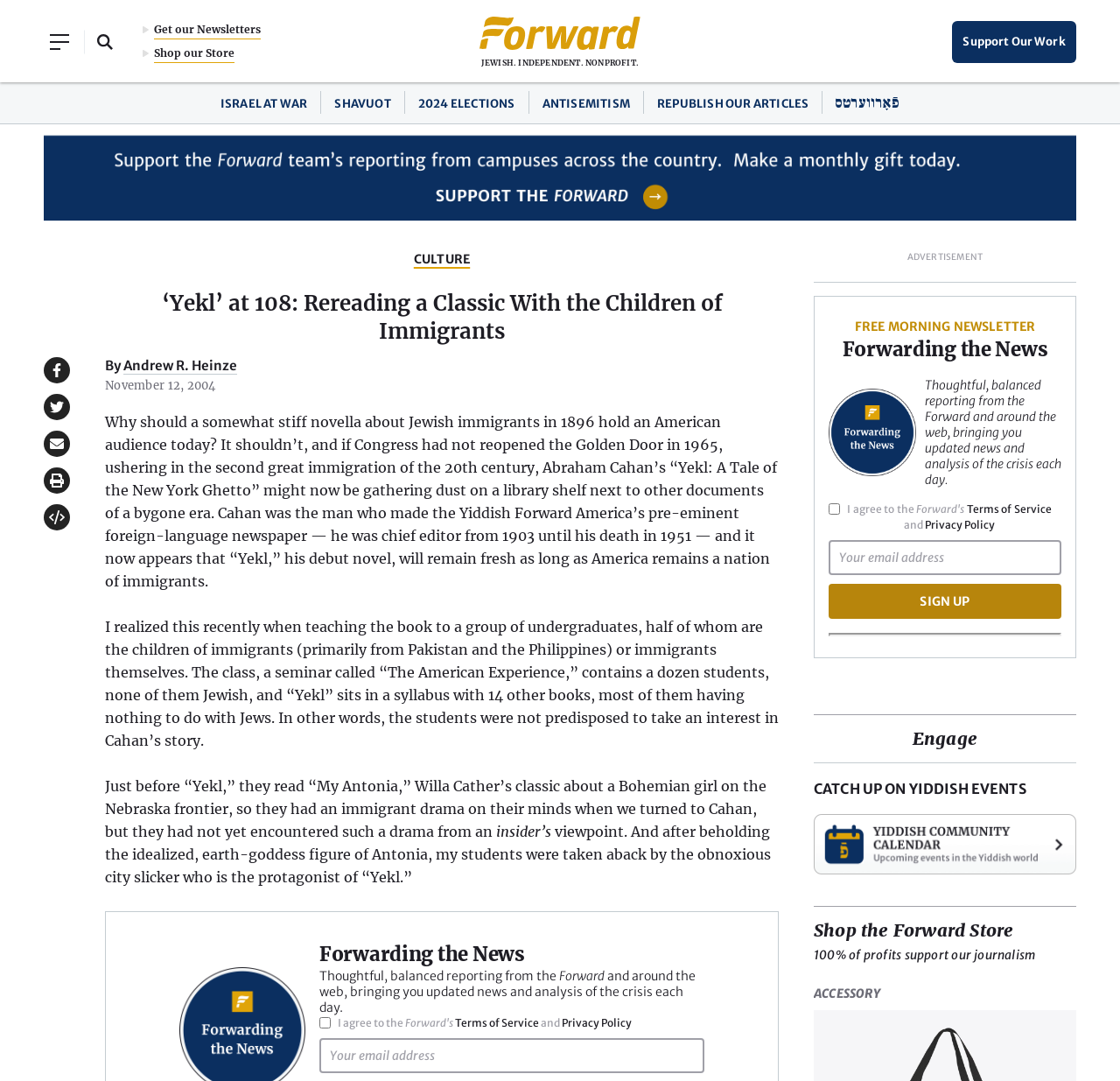Offer a meticulous caption that includes all visible features of the webpage.

This webpage is an article from The Forward, a Jewish, independent, and nonprofit news organization. At the top of the page, there are several buttons and links, including a search field, links to newsletters and a store, and a button to support their work. The Forward's logo is also displayed, along with a tagline "JEWISH. INDEPENDENT. NONPROFIT."

Below the top section, there are several links to featured articles, including "ISRAEL AT WAR", "SHAVUOT", and "2024 ELECTIONS". These links are arranged horizontally across the page.

The main article, titled "‘Yekl’ at 108: Rereading a Classic With the Children of Immigrants", is displayed prominently on the page. The article's title is followed by a brief summary, which discusses the relevance of a novella about Jewish immigrants in 1896 to modern American audiences. The article's content is divided into several paragraphs, which explore the themes of immigration and identity.

To the right of the article, there are several social media links, allowing users to share the article on Facebook, Twitter, and email. There are also buttons to print and republish the article.

Further down the page, there is a section titled "Forwarding the News", which promotes the organization's newsletter and encourages users to sign up. This section is repeated twice on the page, with slight variations in the layout and content.

At the bottom of the page, there are several links to other sections of the website, including "Engage", "CATCH UP ON YIDDISH EVENTS", and "Shop the Forward Store". There is also a statement indicating that 100% of profits from the store support the organization's journalism.